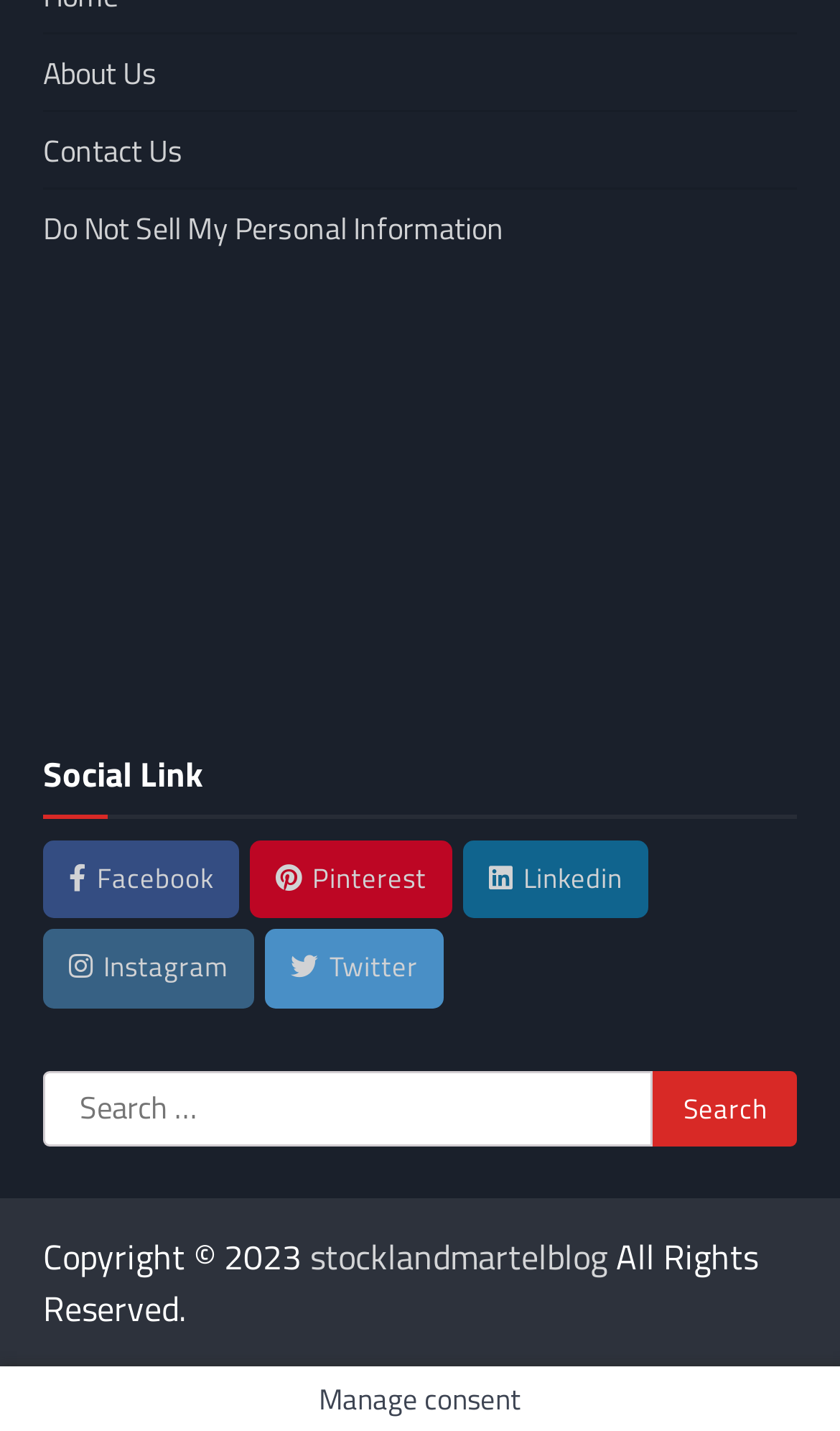Provide your answer to the question using just one word or phrase: What is the last link on the webpage?

stocklandmartelblog